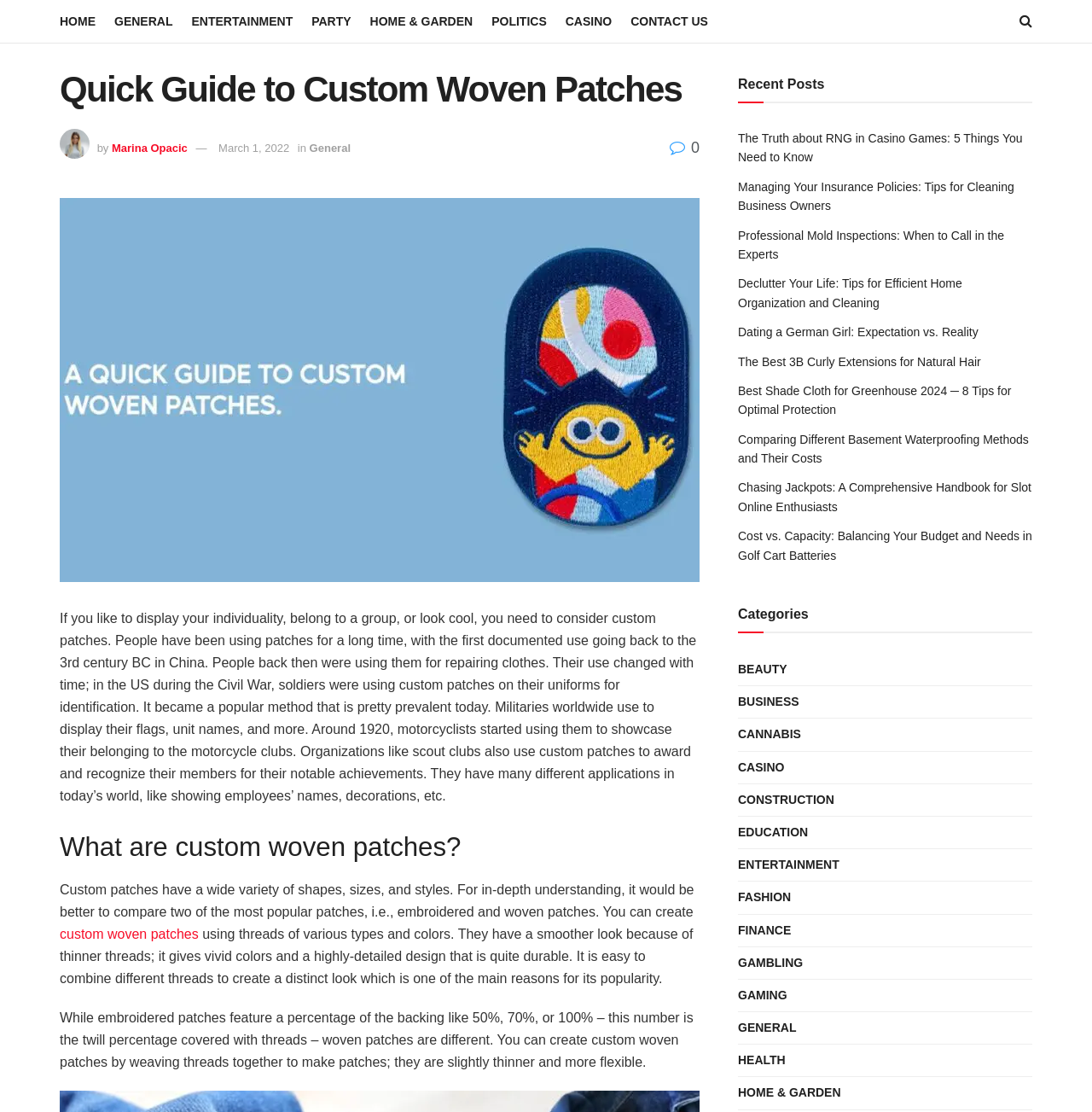Please determine the heading text of this webpage.

Quick Guide to Custom Woven Patches